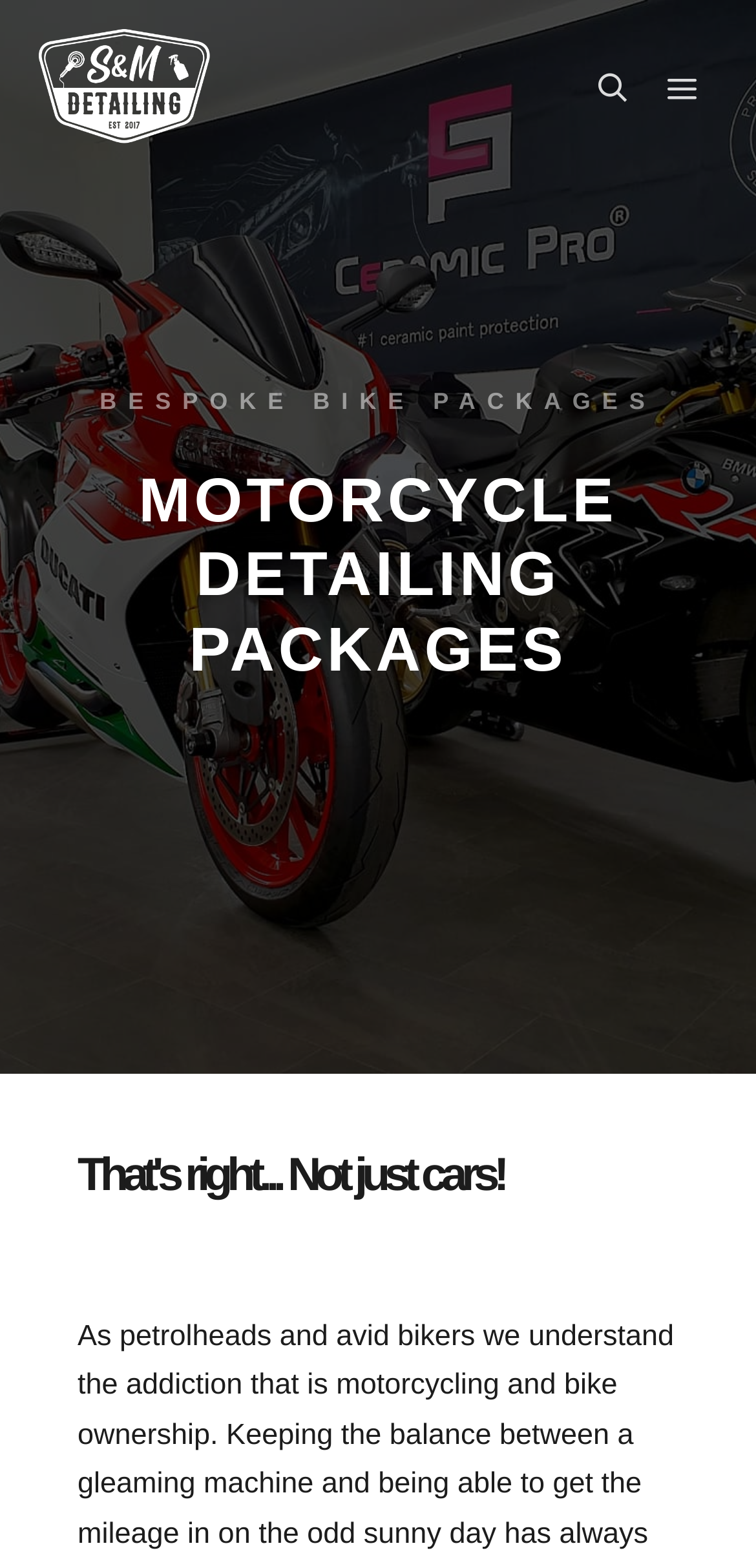Identify the main heading from the webpage and provide its text content.

MOTORCYCLE DETAILING PACKAGES